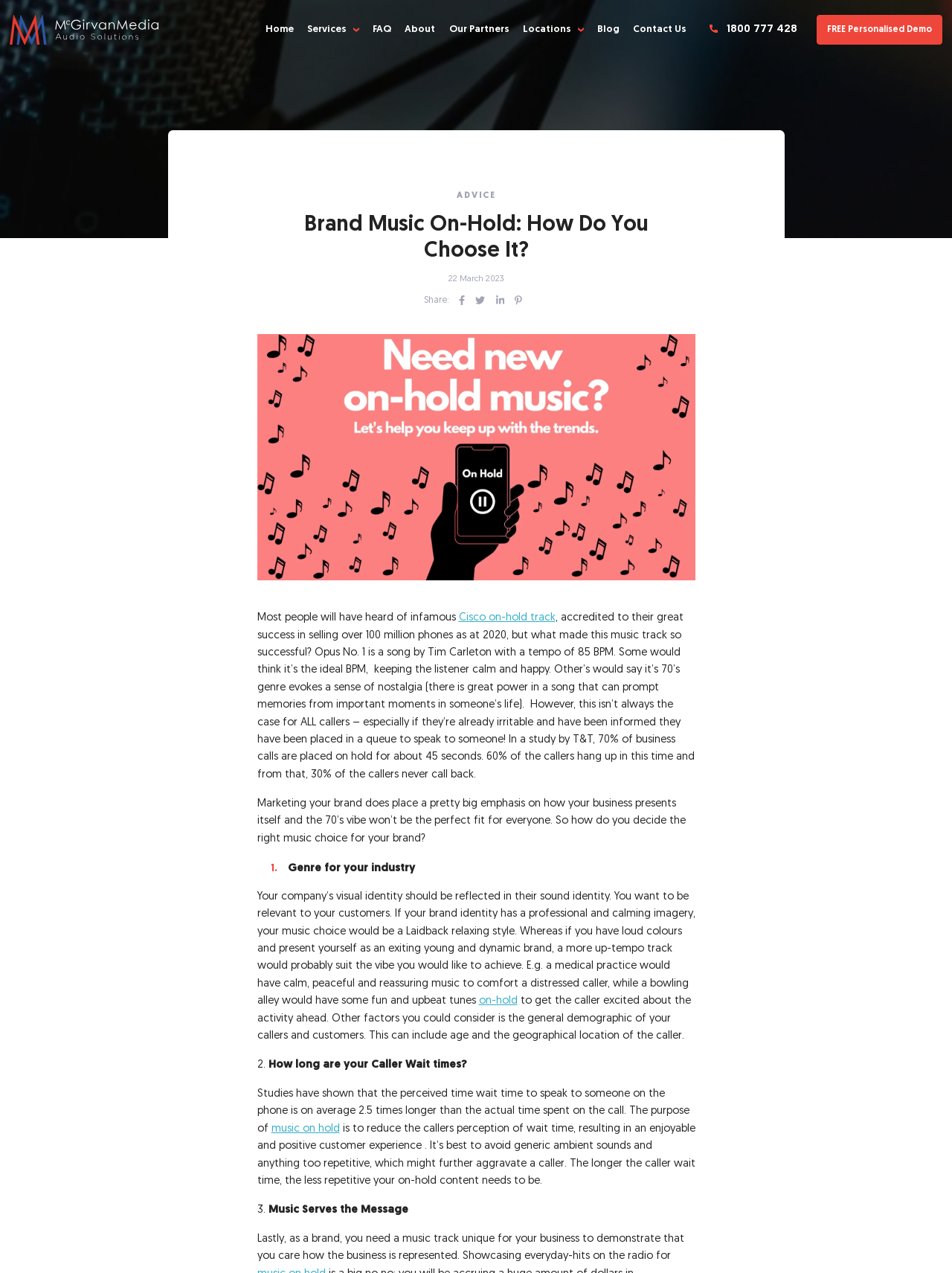Locate the bounding box coordinates of the clickable part needed for the task: "Click the 'Home' link".

[0.279, 0.0, 0.308, 0.047]